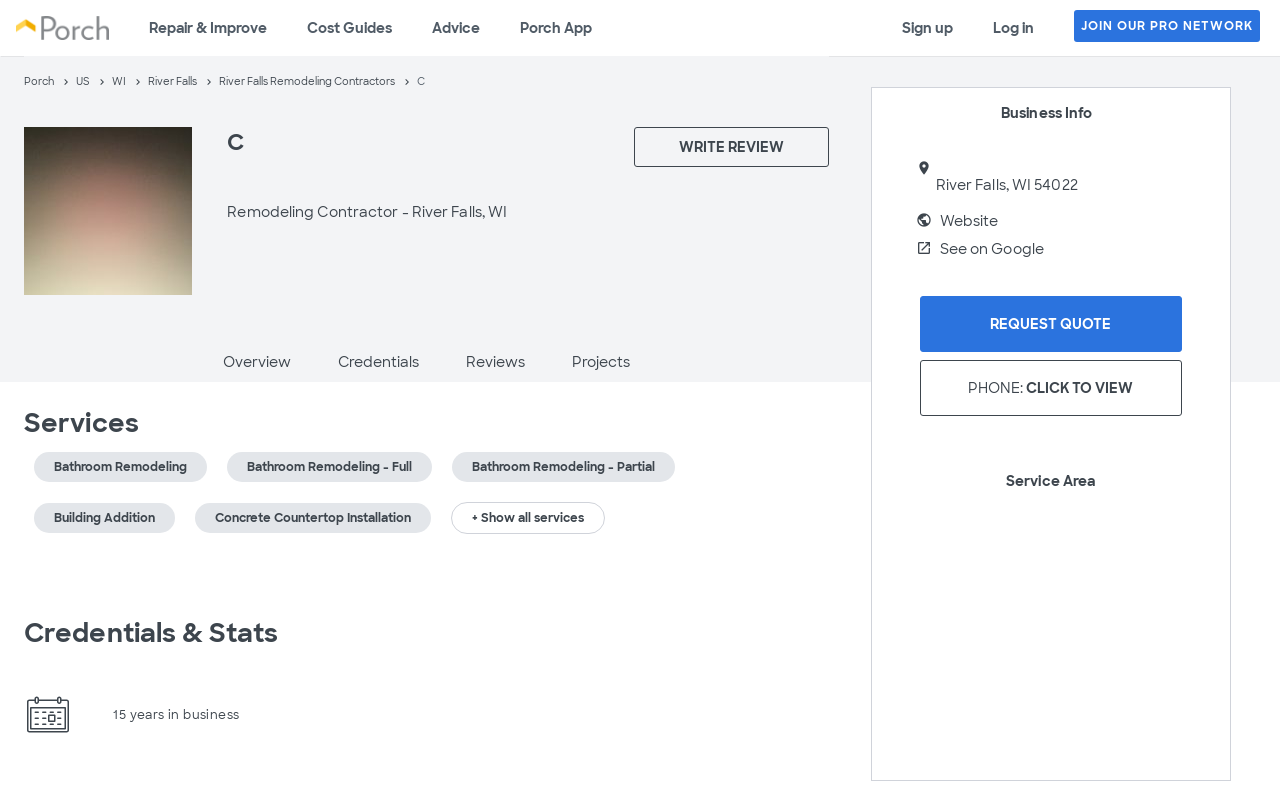Describe all visible elements and their arrangement on the webpage.

This webpage is about a remodeling contractor, C, based in River Falls, Wisconsin. At the top left, there is a Porch logo, and next to it, there are several links to different sections of the website, including "Repair & Improve", "Cost Guides", "Advice", and "Porch App". On the top right, there are links to "Sign up" and "Log in", as well as a call-to-action to "JOIN OUR PRO NETWORK".

Below the top navigation, there is a section highlighting the contractor's location, with links to "US", "WI", and "River Falls", accompanied by small images. Next to this section, there is a heading with the contractor's name, "C", and a subheading with their location, "River Falls, WI". There is also a "WRITE REVIEW" button.

To the right of the contractor's information, there is a navigation menu with links to "Overview", "Credentials", "Reviews", and "Projects". Below this menu, there is a section titled "Services", which lists several services offered by the contractor, including "Bathroom Remodeling", "Building Addition", and "Concrete Countertop Installation". There is also a button to "Show all services".

Further down the page, there is a section titled "Credentials & Stats", which features an image and a statistic about the contractor's years in business. Below this section, there is a "Business Info" section, which lists the contractor's location, including their address and zip code. There are also links to the contractor's website and a "See on Google" button.

At the bottom of the page, there are two prominent buttons: "REQUEST QUOTE" and "PHONE: CLICK TO VIEW". Above these buttons, there is a heading titled "Service Area".